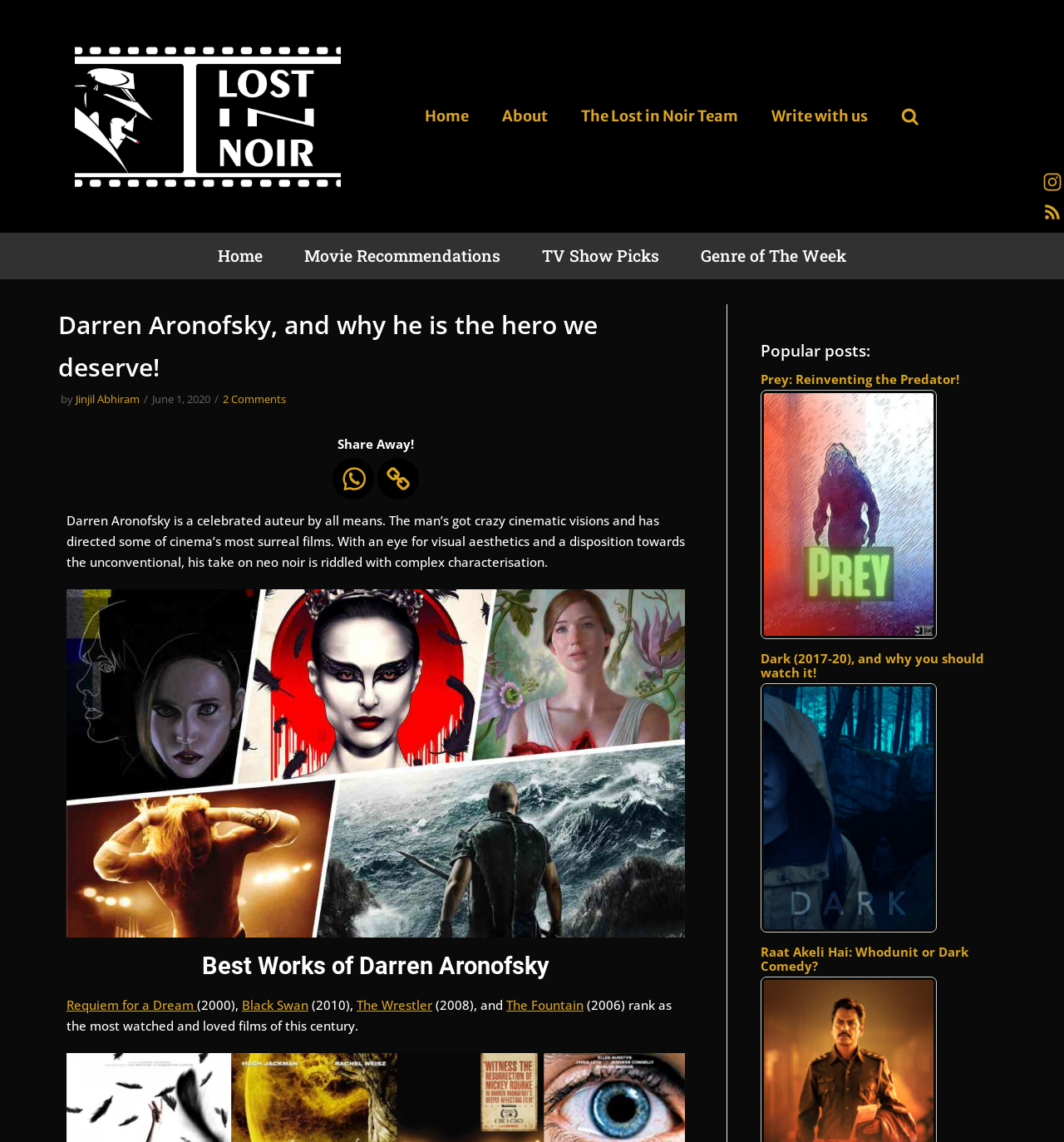How many images are there in the article?
Provide an in-depth answer to the question, covering all aspects.

I counted the number of images in the article by examining the image elements. There are three images: one of Darren Aronofsky, one for the popular post 'Prey', and one for the popular post 'Dark (2017-)'.